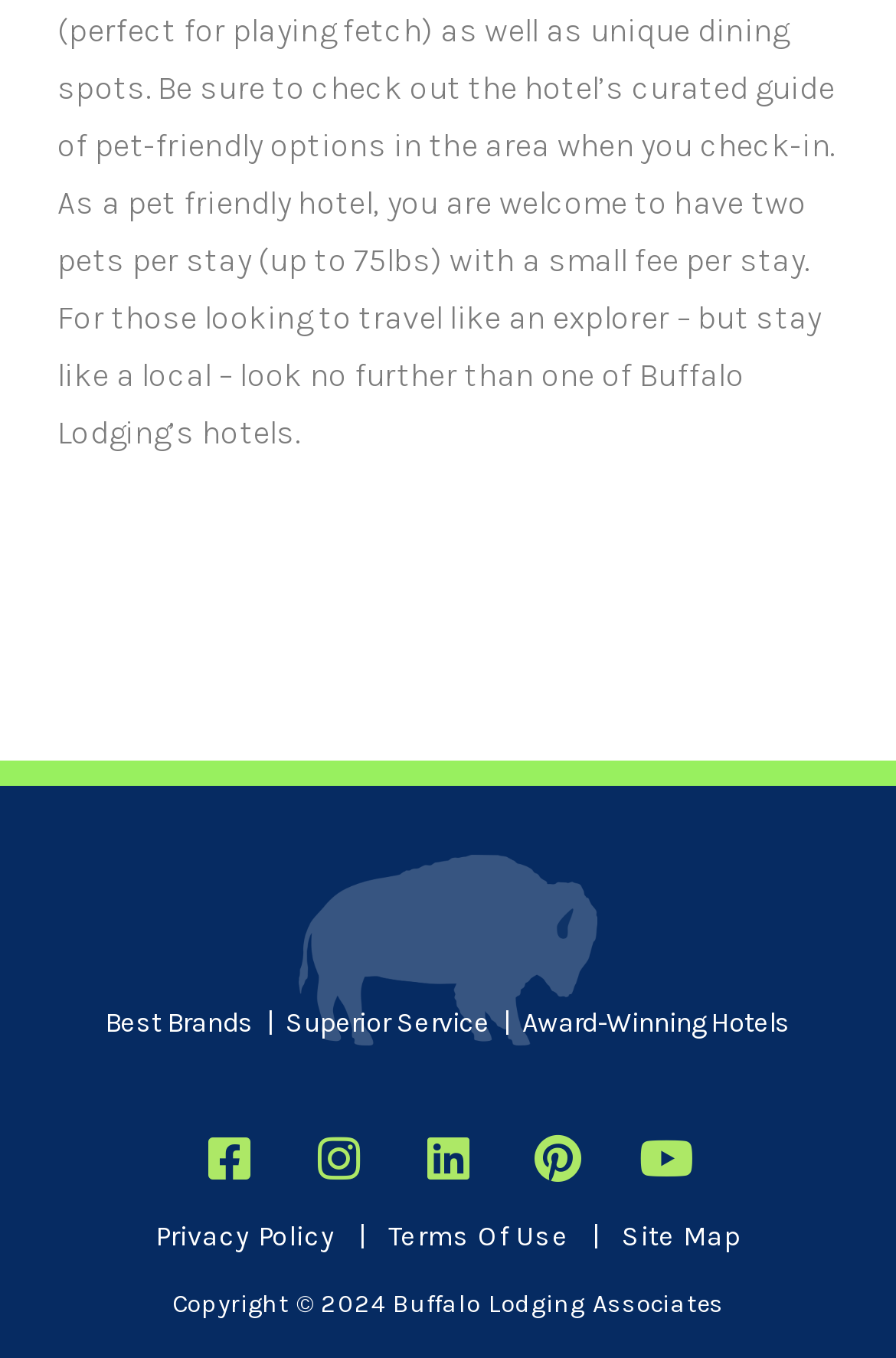What is the logo of the company?
Please answer the question as detailed as possible based on the image.

The logo of the company is a graphic image of a buffalo, which is located at the top of the webpage, above the text 'Best Brands | Superior Service | Award-Winning Hotels'.